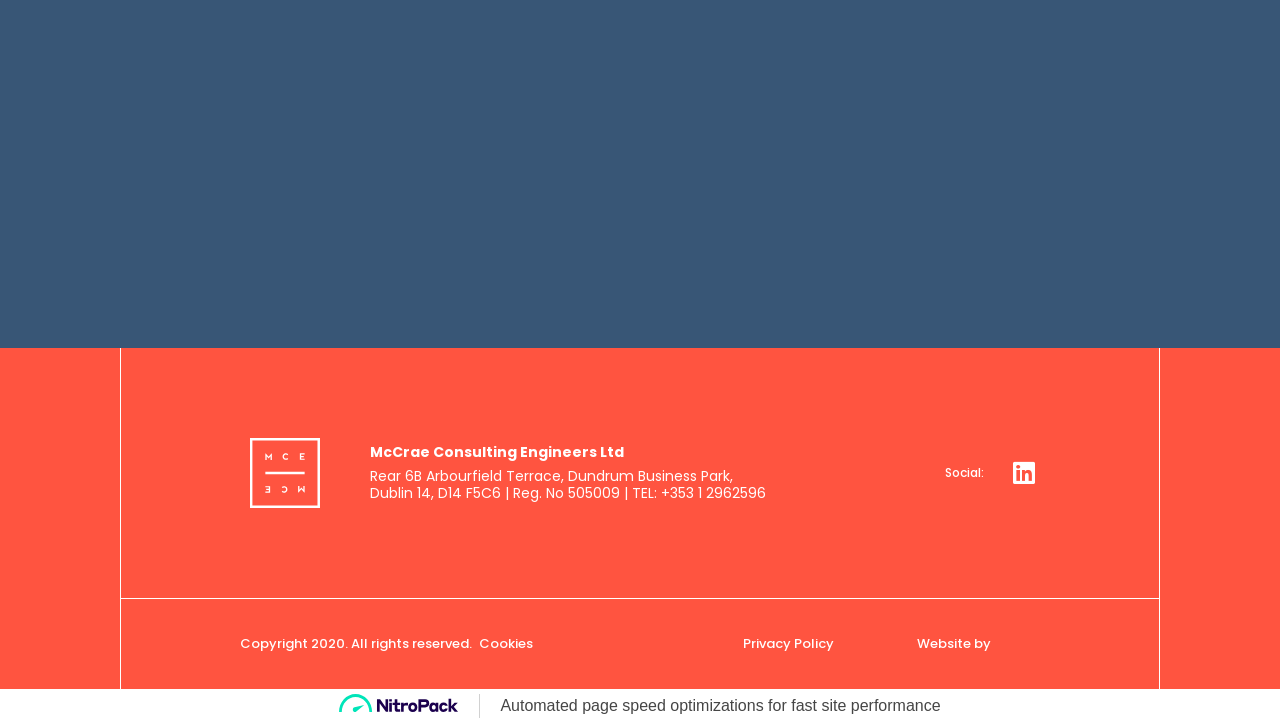Please find the bounding box coordinates in the format (top-left x, top-left y, bottom-right x, bottom-right y) for the given element description. Ensure the coordinates are floating point numbers between 0 and 1. Description: Website by

[0.717, 0.875, 0.774, 0.901]